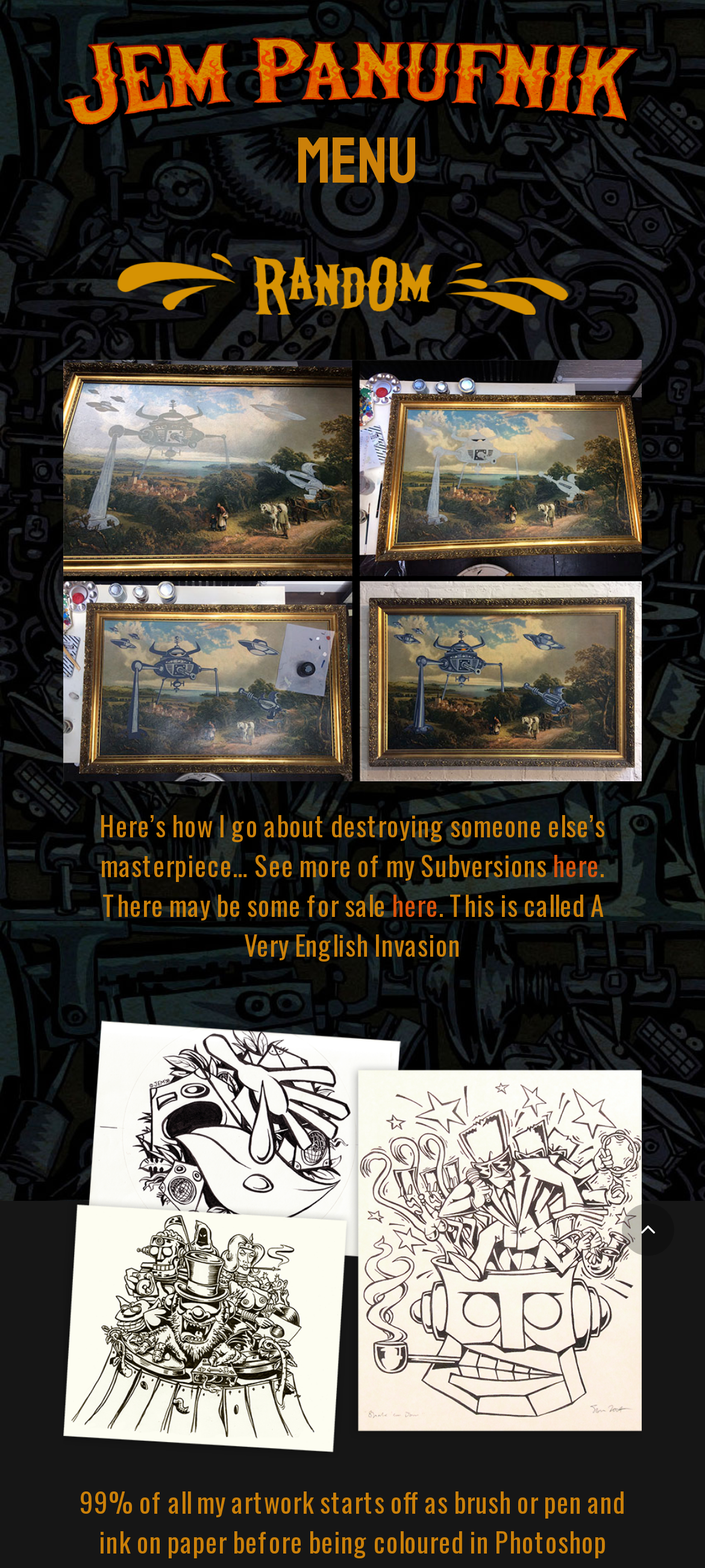What is the purpose of the 'View Larger' link?
From the screenshot, provide a brief answer in one word or phrase.

To view images in larger size